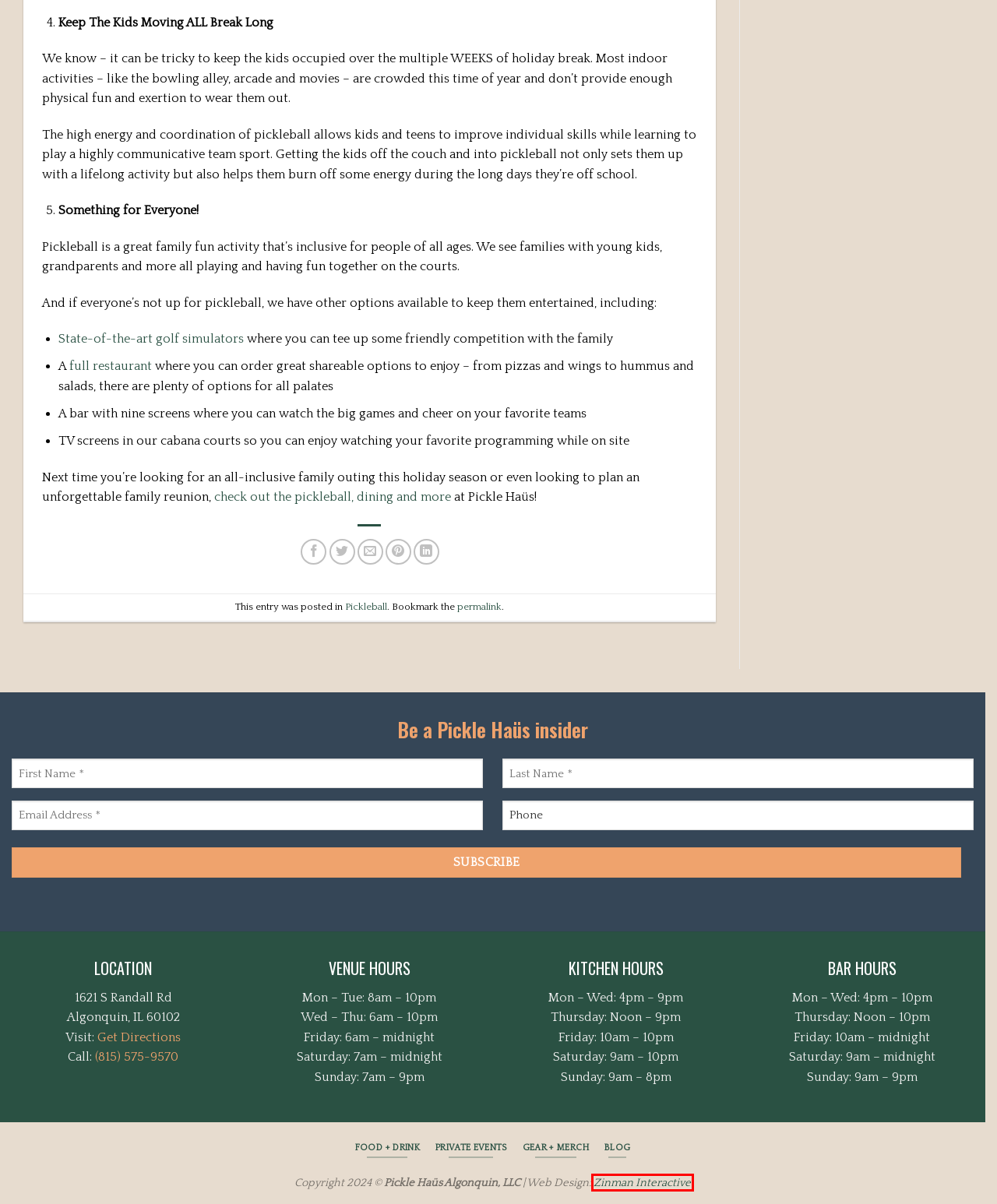A screenshot of a webpage is provided, featuring a red bounding box around a specific UI element. Identify the webpage description that most accurately reflects the new webpage after interacting with the selected element. Here are the candidates:
A. Join Us At The Pickle Haus By Booking Your Time Now.
B. Pickle Haus Is Your Chicagoland Indoor Pickleball Destination.
C. Read The Pickle Haus Blog To Stay In The Know
D. Check-Out Our All Things Pickle Haus Sports Gear & Branded Merchandise.
E. The 5 Mistakes To Avoid While Planning Your Next Big Event  - Pickle Haus
F. Enjoy Pickle Haus’ Indoor Pickleball, Sports Bar & Dining Experience.
G. Golf Archives - Pickle Haus
H. Zinman Interactive – B2B + B2C Websites, Technology and Business Solutions

H